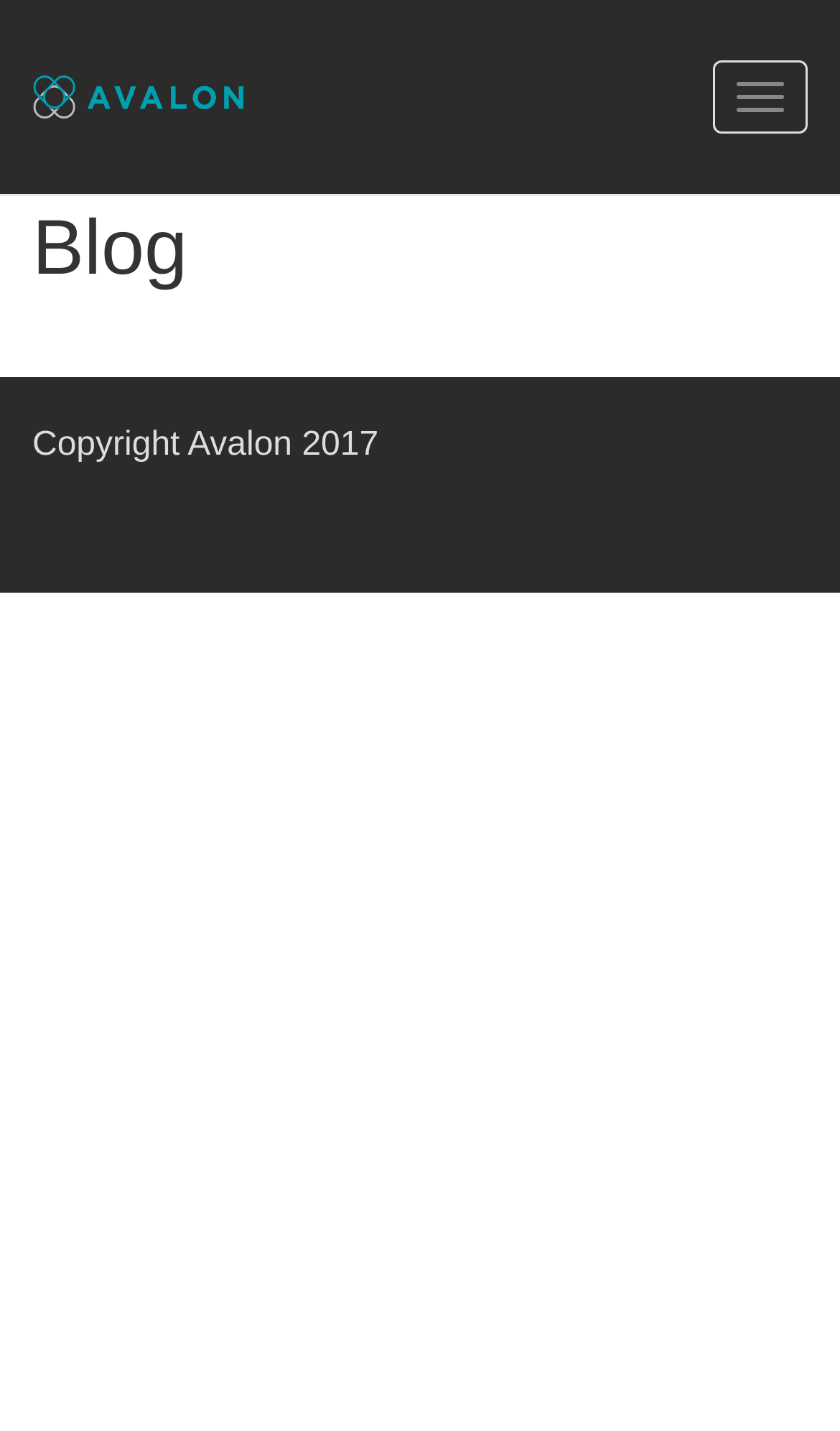What is the text below the logo?
Could you answer the question in a detailed manner, providing as much information as possible?

The StaticText element with the bounding box coordinates [0.038, 0.298, 0.223, 0.323] contains the text 'Copyright', which is located below the logo at the top-left corner of the webpage.